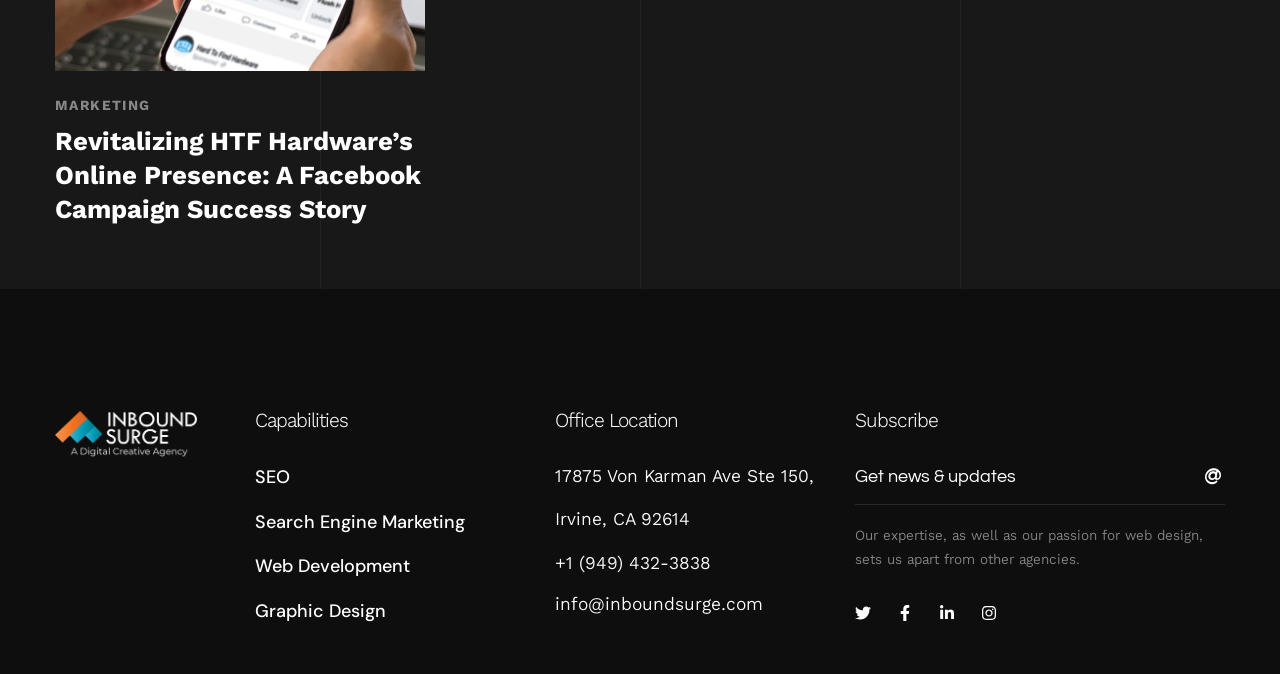Using the information in the image, give a detailed answer to the following question: How many social media links are there?

I counted the number of social media links by looking at the links with images, which are Twitter, Facebook, Linkedin, and Instagram.